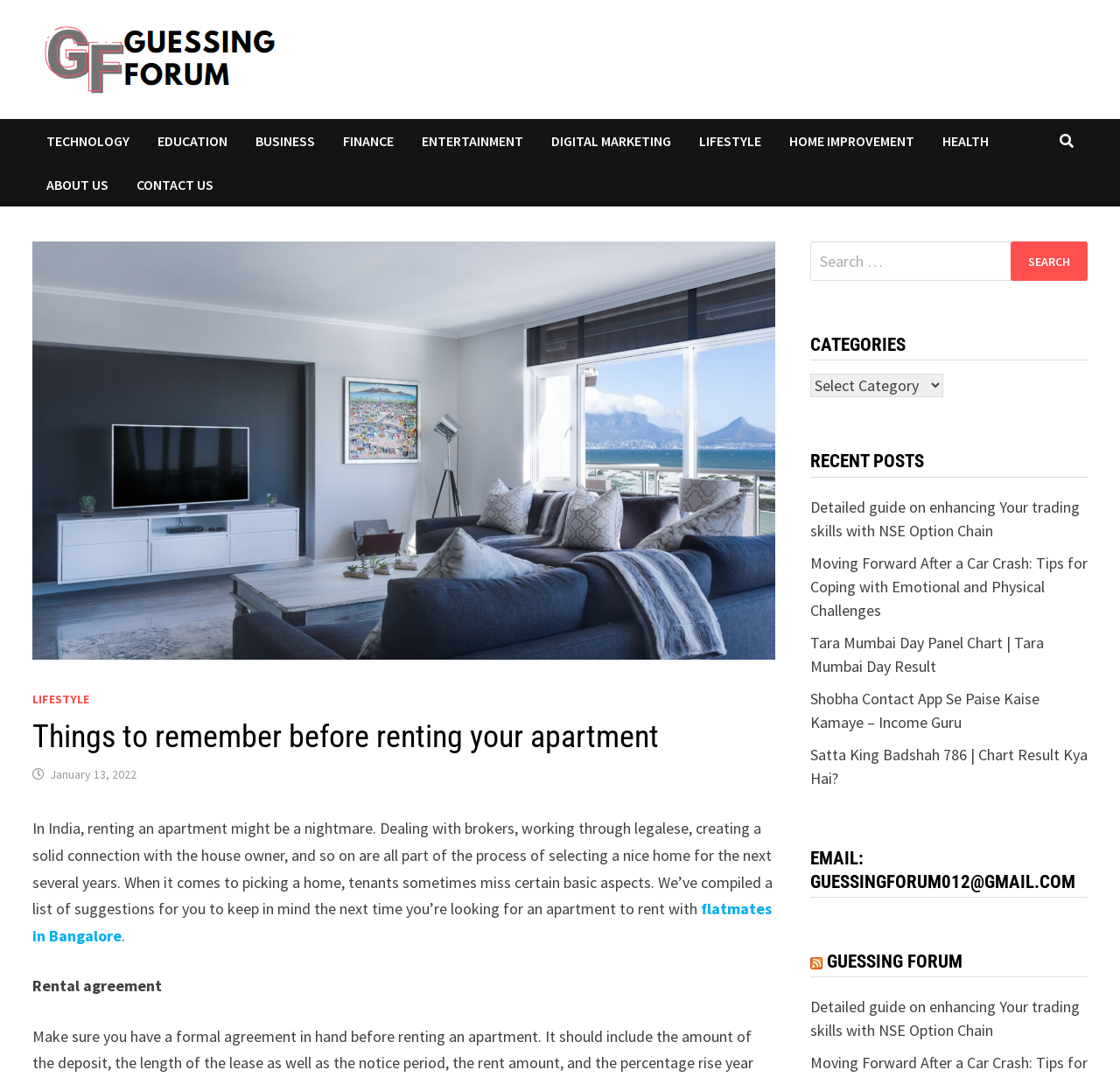How many recent posts are listed?
Based on the screenshot, give a detailed explanation to answer the question.

There are 5 recent posts listed on the webpage, which are 'Detailed guide on enhancing Your trading skills with NSE Option Chain', 'Moving Forward After a Car Crash: Tips for Coping with Emotional and Physical Challenges', 'Tara Mumbai Day Panel Chart | Tara Mumbai Day Result', 'Shobha Contact App Se Paise Kaise Kamaye – Income Guru', and 'Satta King Badshah 786 | Chart Result Kya Hai?'.